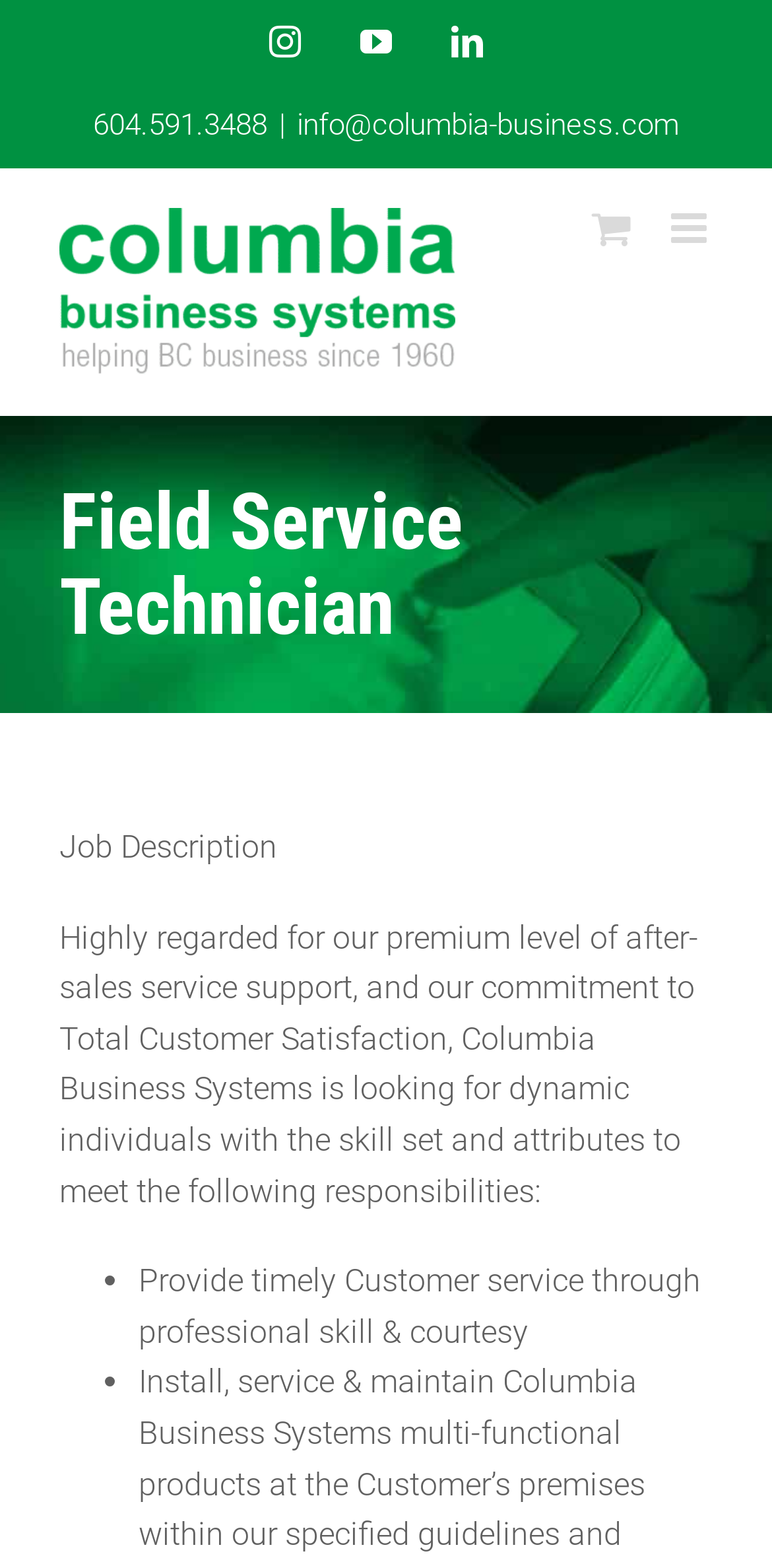Provide a short answer using a single word or phrase for the following question: 
What is the company's email address?

info@columbia-business.com